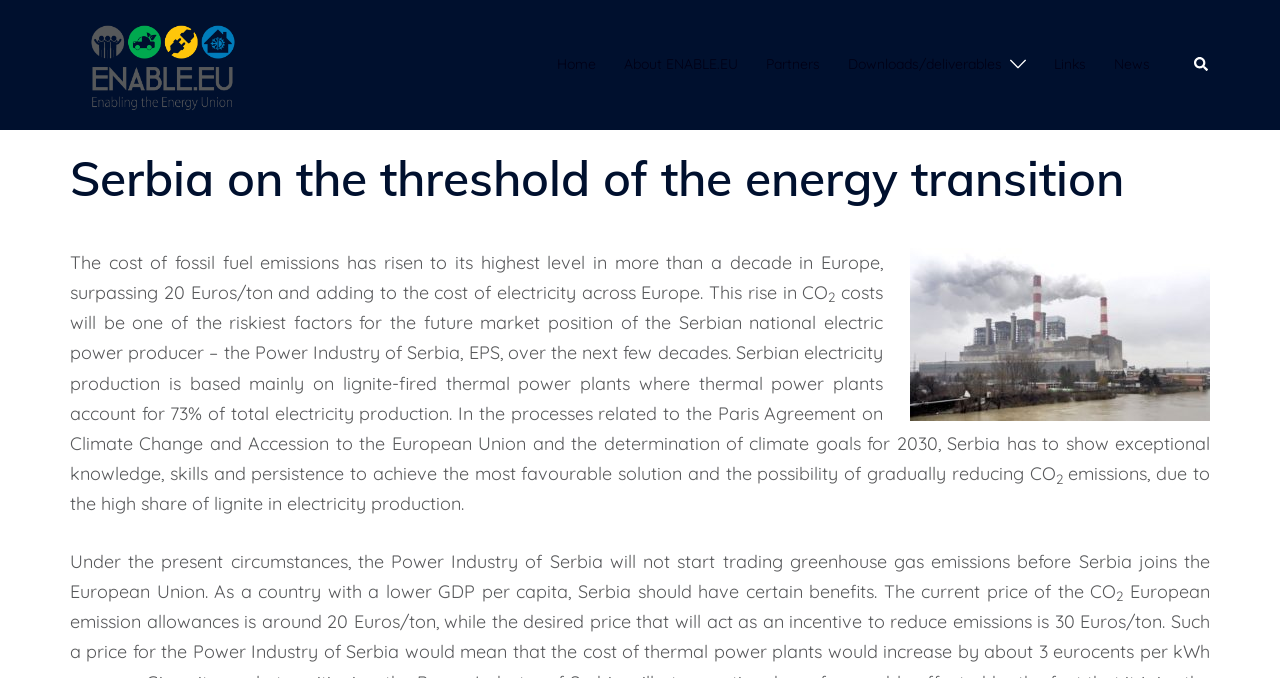From the webpage screenshot, predict the bounding box of the UI element that matches this description: "About ENABLE.EU".

[0.488, 0.079, 0.577, 0.113]